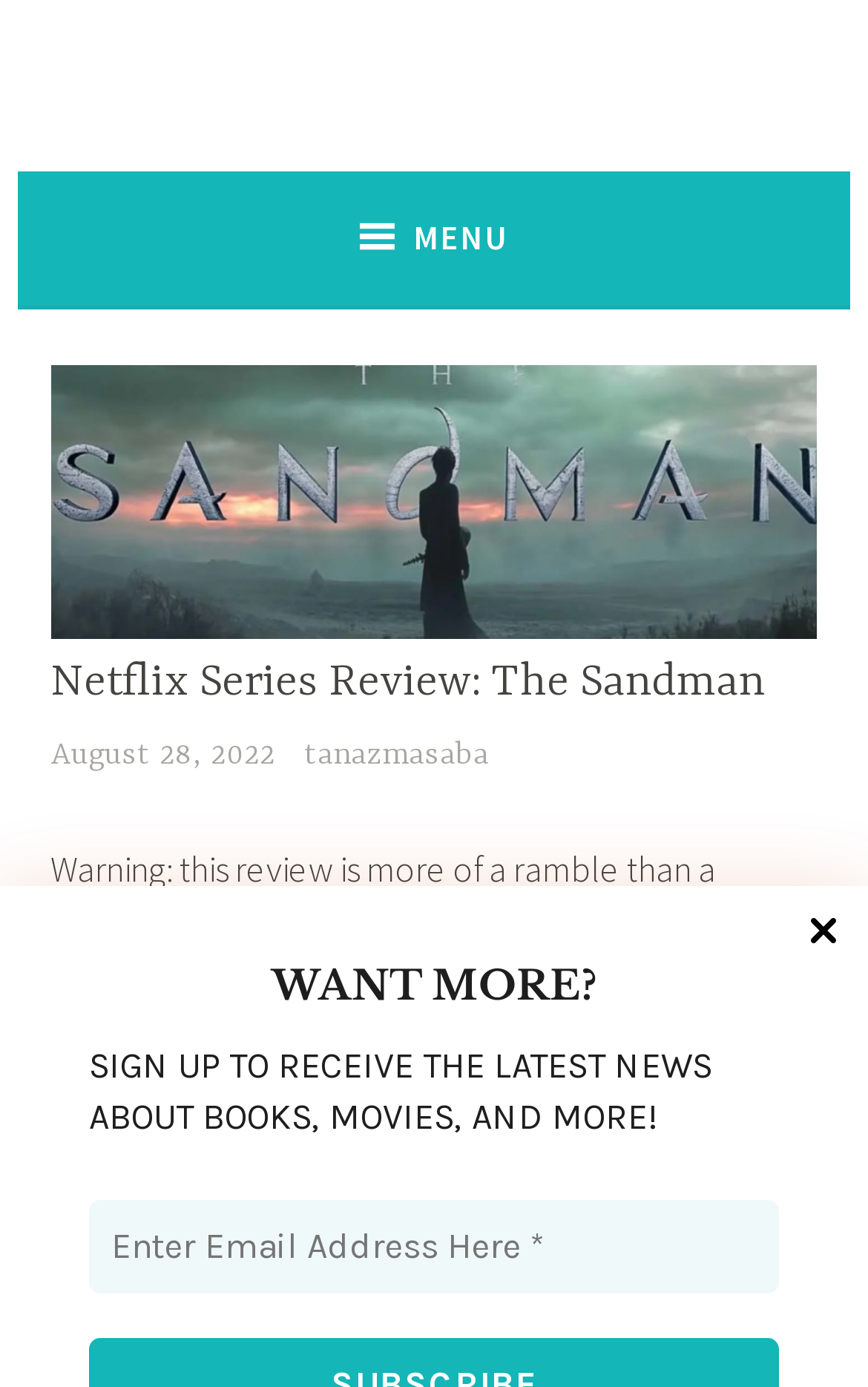What is the name of the blog?
Analyze the image and provide a thorough answer to the question.

I found the answer by looking at the top-left corner of the webpage, where I saw a link with the text 'The Keysmash Blog'.